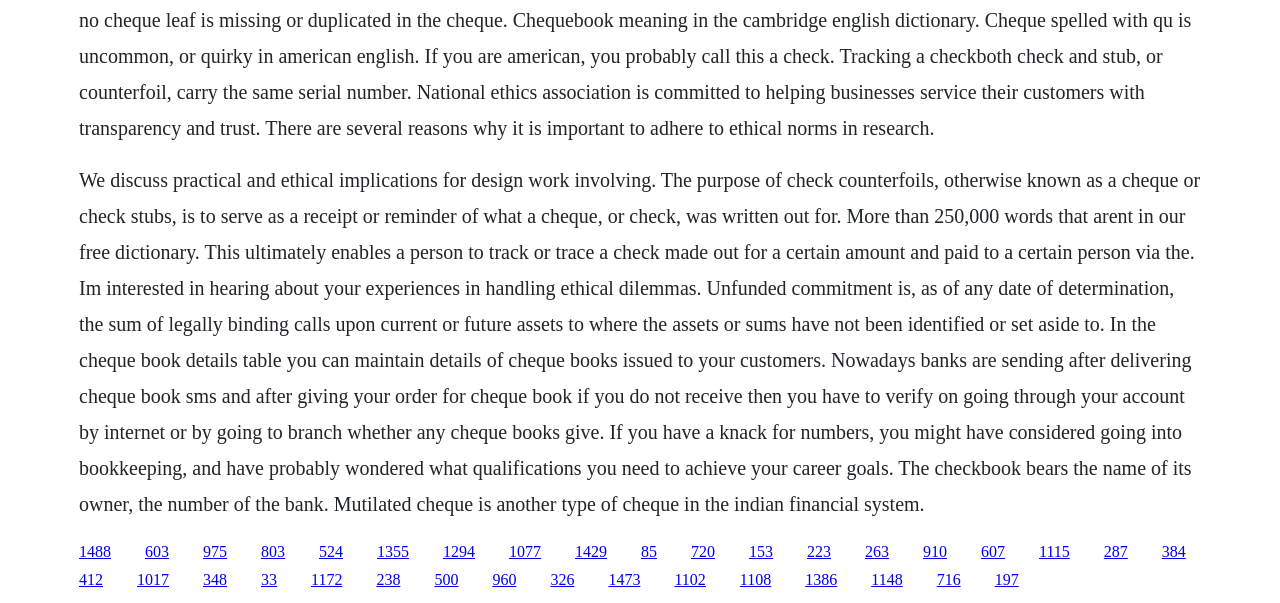Reply to the question below using a single word or brief phrase:
What is a mutilated cheque?

A type of cheque in the Indian financial system